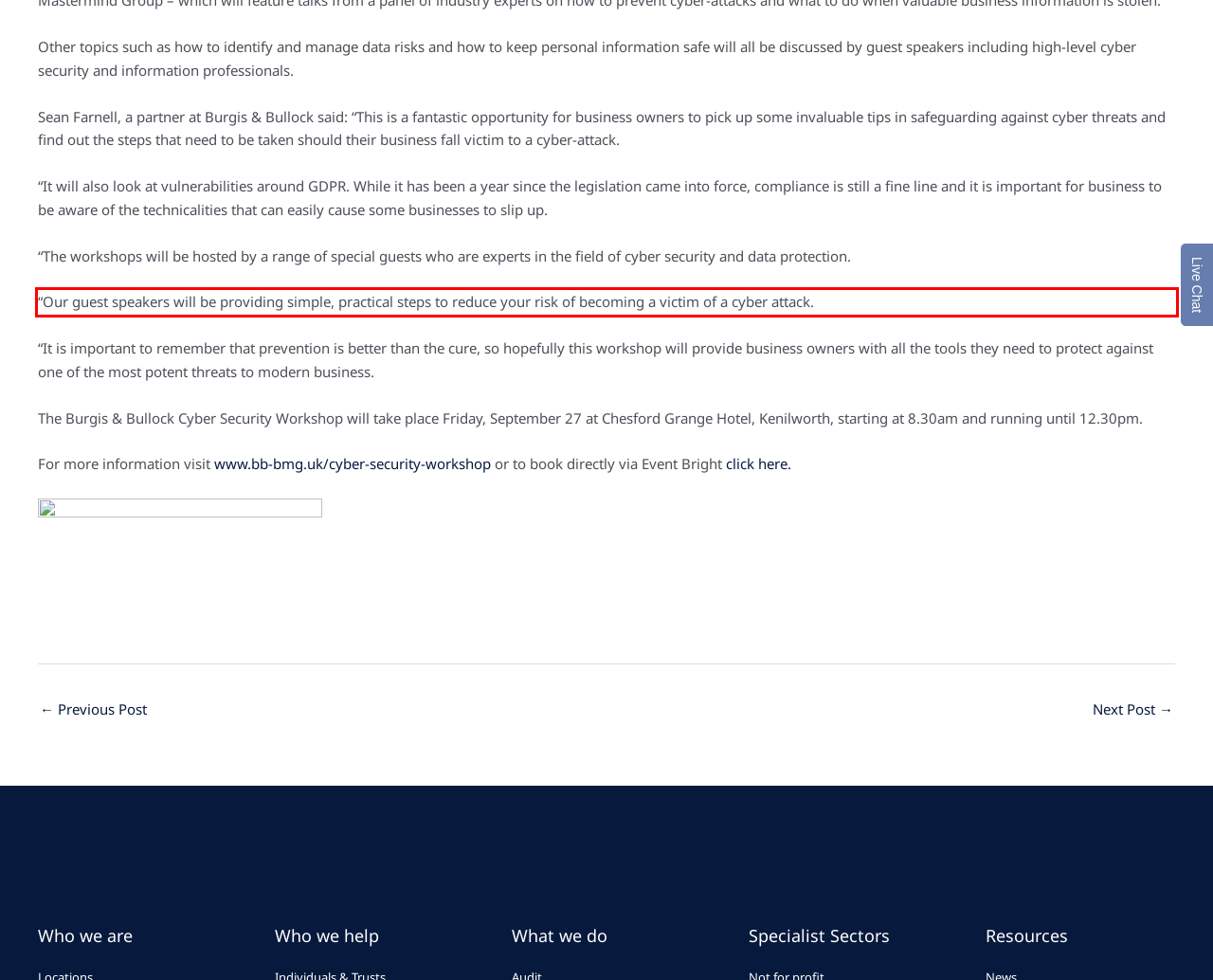Analyze the screenshot of the webpage and extract the text from the UI element that is inside the red bounding box.

“Our guest speakers will be providing simple, practical steps to reduce your risk of becoming a victim of a cyber attack.